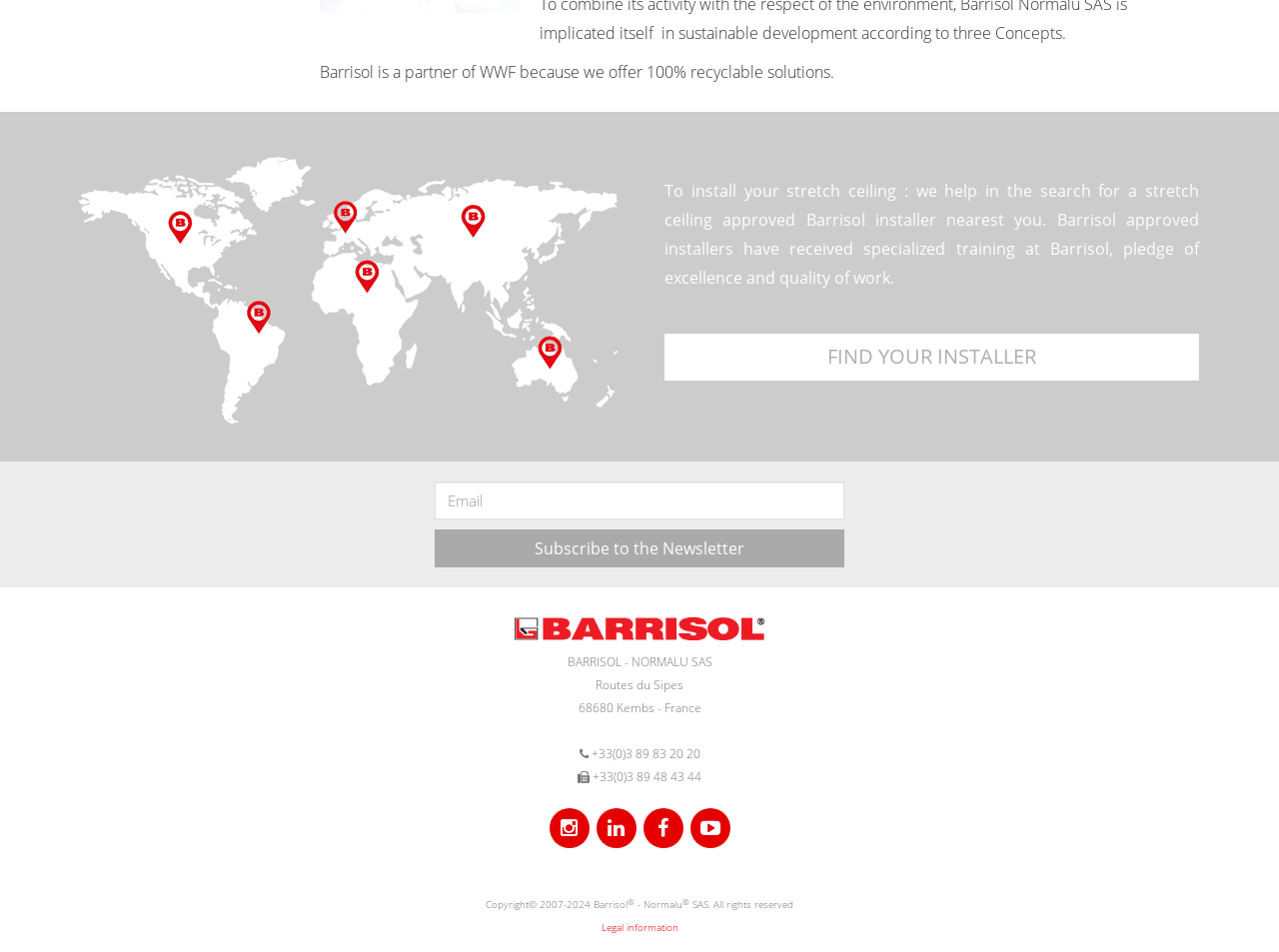Provide the bounding box coordinates for the UI element that is described by this text: "Find your installer". The coordinates should be in the form of four float numbers between 0 and 1: [left, top, right, bottom].

[0.52, 0.351, 0.938, 0.4]